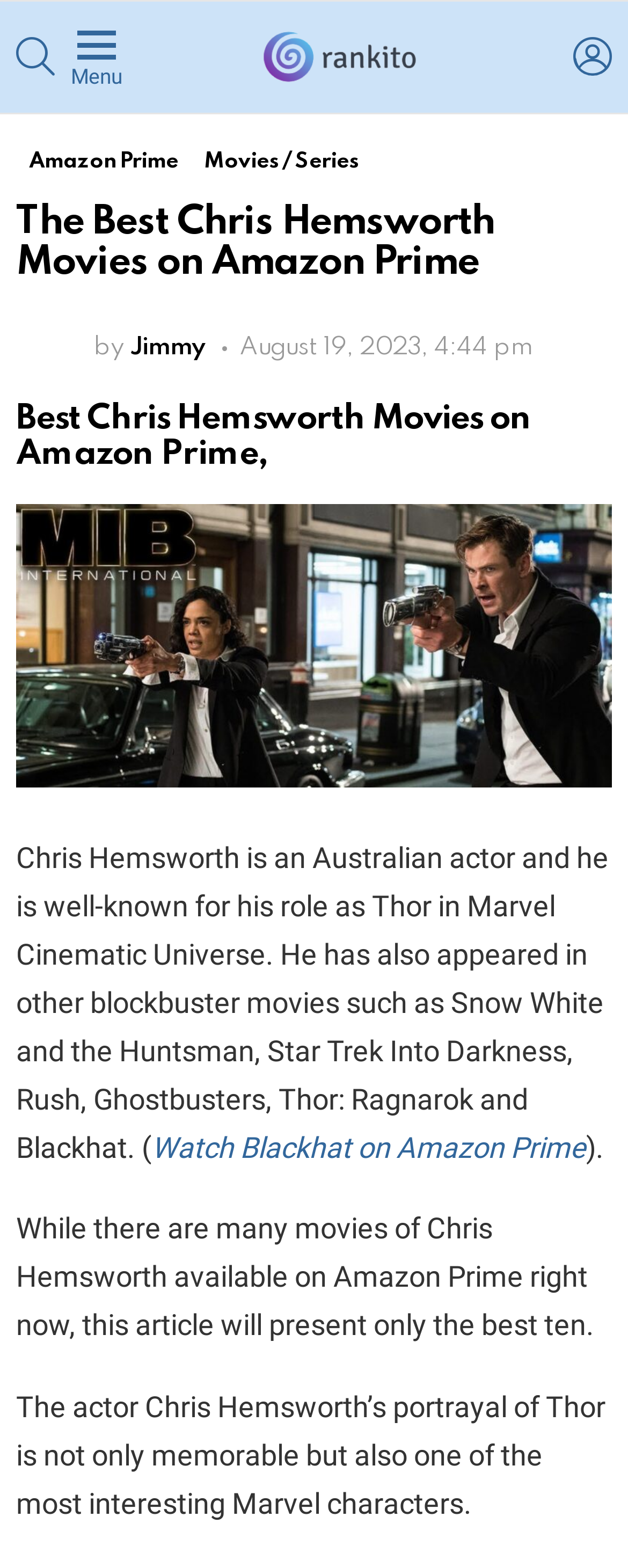Pinpoint the bounding box coordinates of the element to be clicked to execute the instruction: "Visit Rankito".

[0.405, 0.01, 0.703, 0.062]